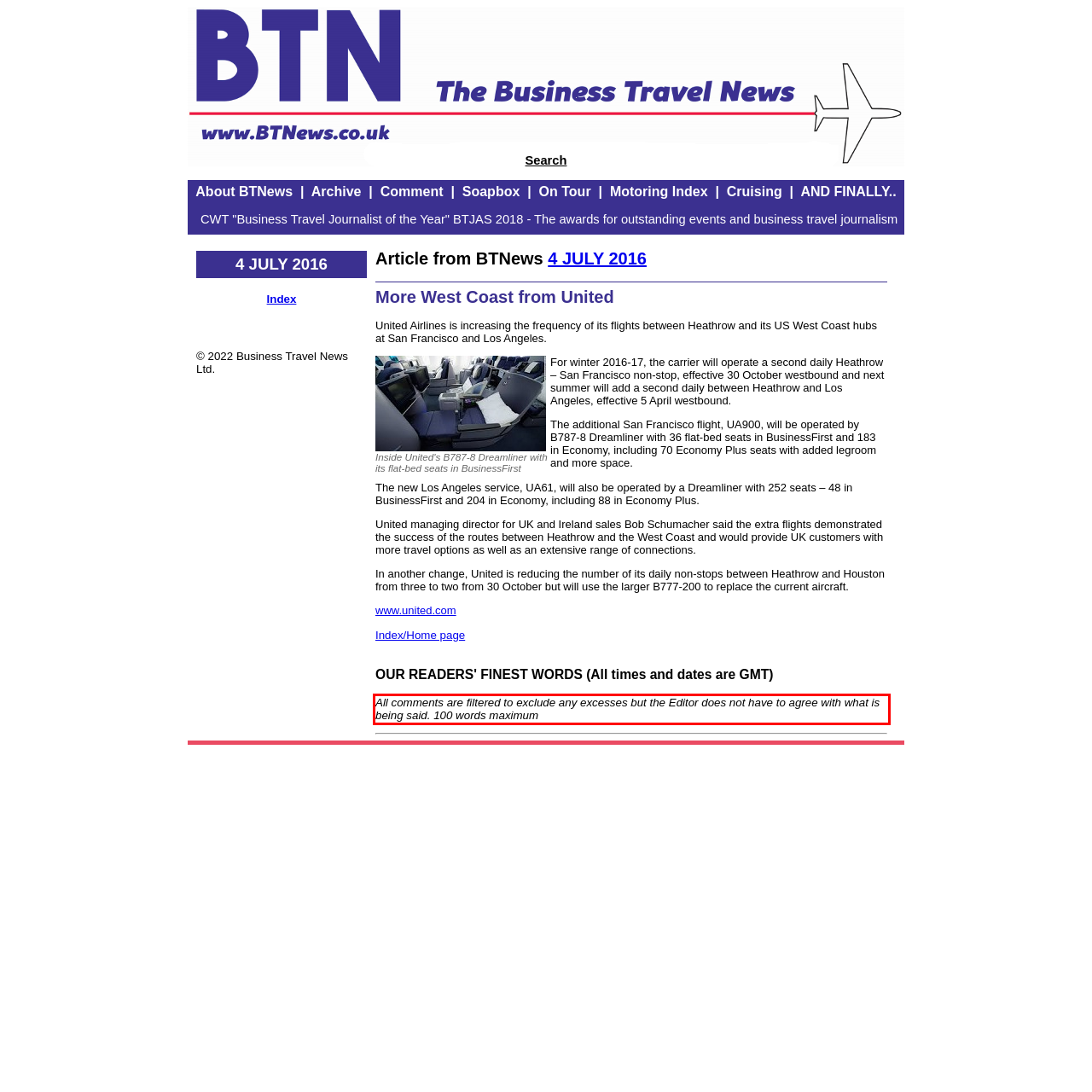By examining the provided screenshot of a webpage, recognize the text within the red bounding box and generate its text content.

All comments are filtered to exclude any excesses but the Editor does not have to agree with what is being said. 100 words maximum